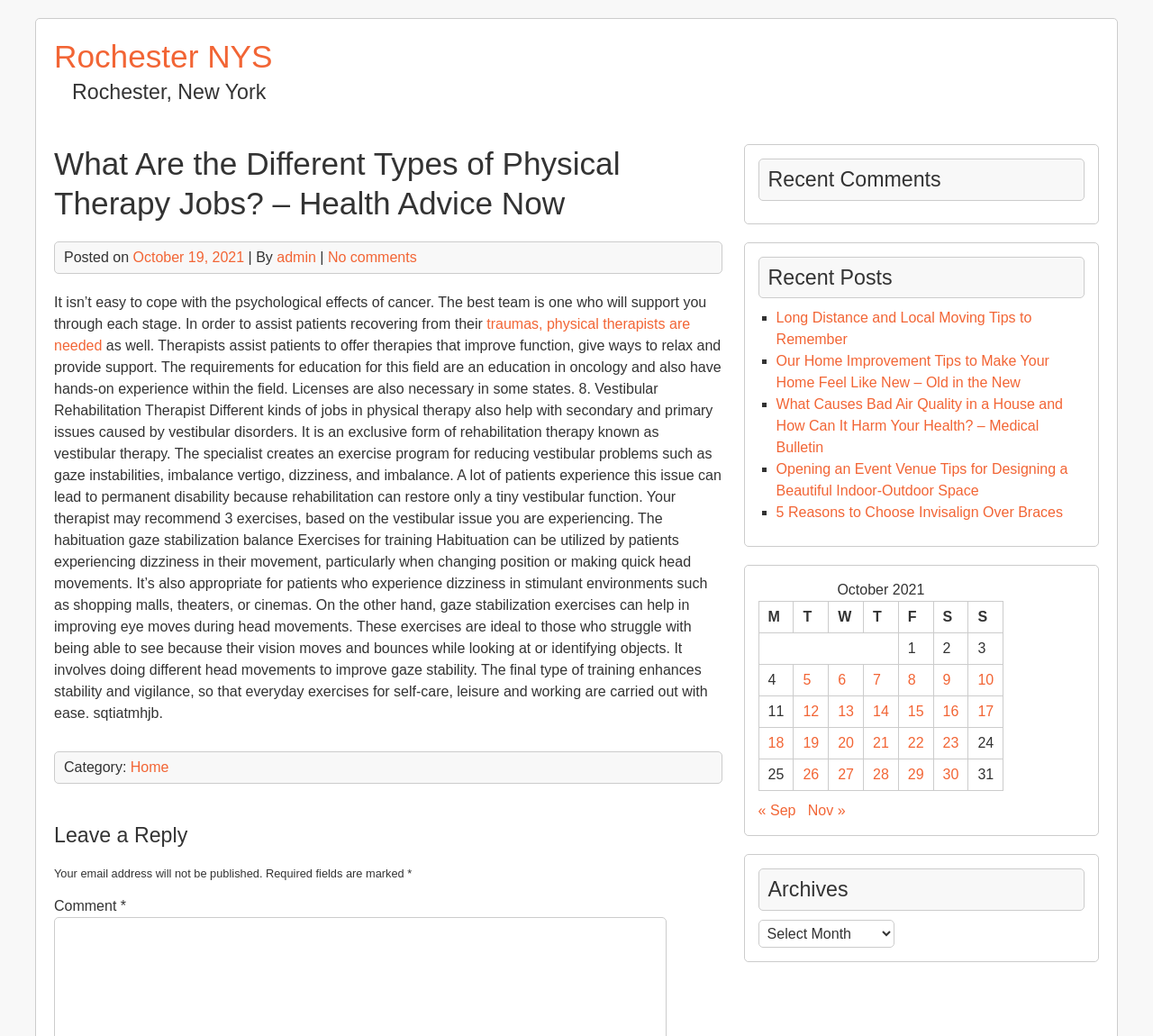Identify the bounding box coordinates for the UI element described as follows: Privacy Policy. Use the format (top-left x, top-left y, bottom-right x, bottom-right y) and ensure all values are floating point numbers between 0 and 1.

None